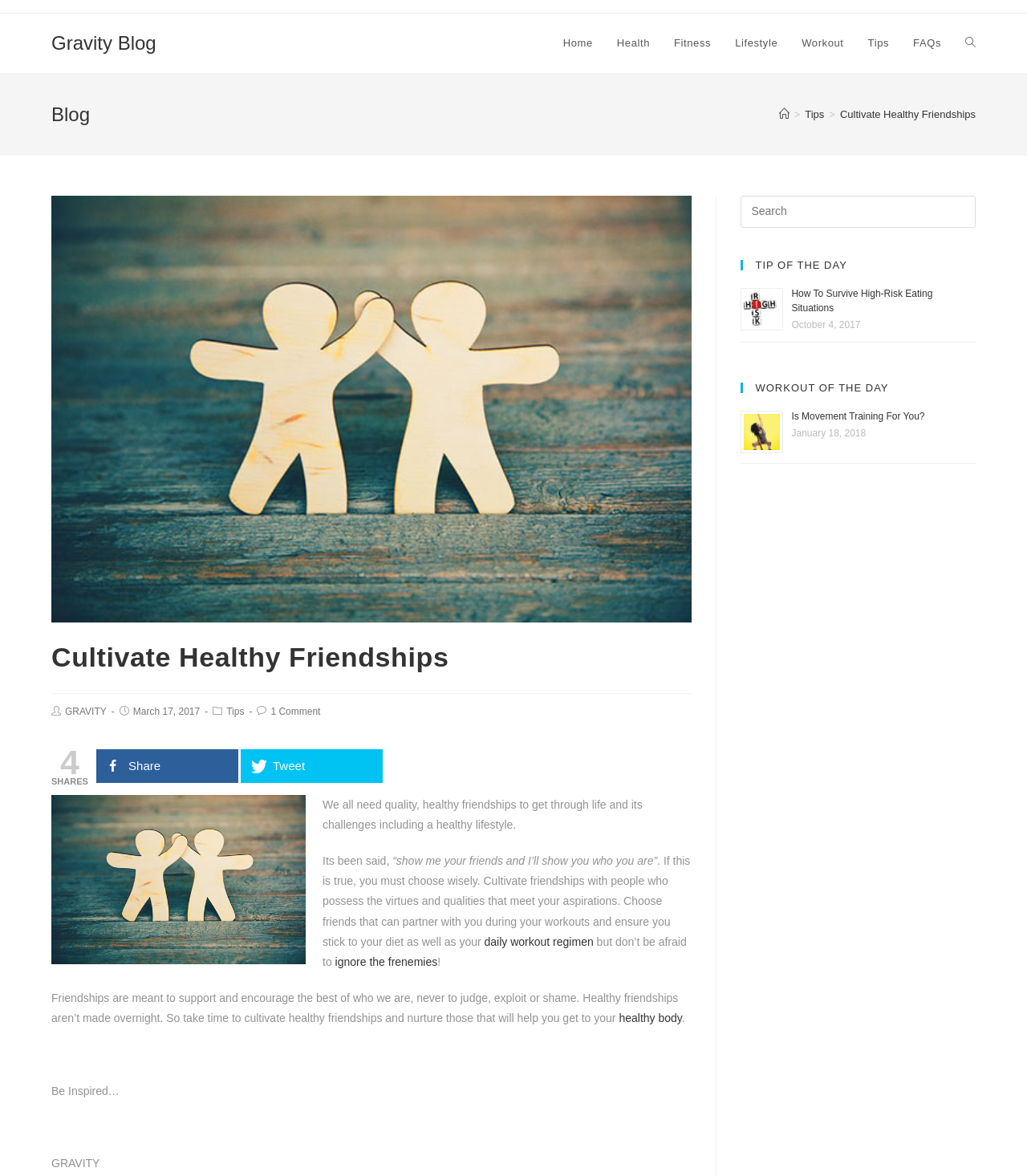Articulate a complete and detailed caption of the webpage elements.

This webpage is about cultivating healthy friendships and their importance in achieving a healthy lifestyle. At the top, there is a navigation menu with links to different sections of the website, including "Home", "Health", "Fitness", "Lifestyle", "Workout", "Tips", and "FAQs". Below the navigation menu, there is a header section with a heading "Blog" and a breadcrumbs navigation showing the current page's location.

The main content of the webpage is an article titled "Cultivate Healthy Friendships", which is accompanied by an image. The article discusses the importance of choosing quality friendships that support and encourage a healthy lifestyle. It advises readers to take time to cultivate healthy friendships and nurture those that will help them achieve their goals.

On the right side of the webpage, there is a sidebar with a search box, a "Tip of the Day" section, and a "Workout of the Day" section. The "Tip of the Day" section features an image and a link to an article titled "How To Survive High-Risk Eating Situations", while the "Workout of the Day" section features an image and a link to an article titled "Is Movement Training For You?".

At the bottom of the webpage, there are social media sharing links and a footer section with a copyright notice and a link to the website's homepage.